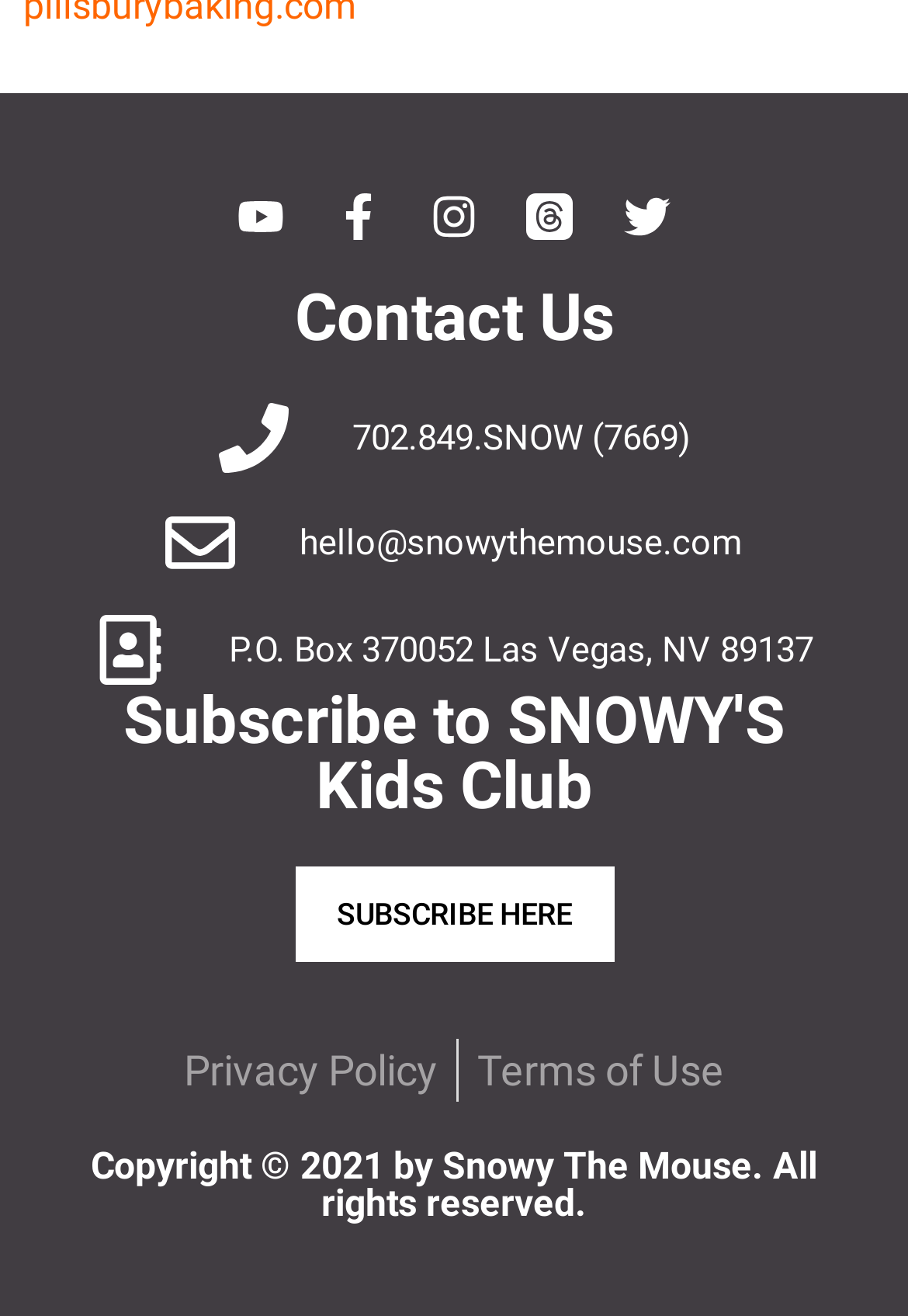Locate the bounding box coordinates of the area to click to fulfill this instruction: "Check contact information". The bounding box should be presented as four float numbers between 0 and 1, in the order [left, top, right, bottom].

[0.388, 0.316, 0.76, 0.348]